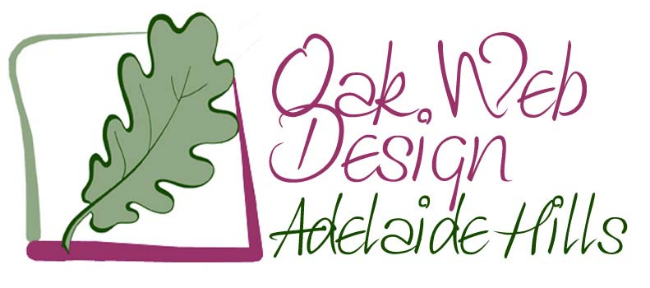What style is the font of 'Oak' in?
Using the information from the image, answer the question thoroughly.

According to the caption, the word 'Oak' is depicted in a playful, handwritten style, which suggests that the font style of 'Oak' is handwritten.